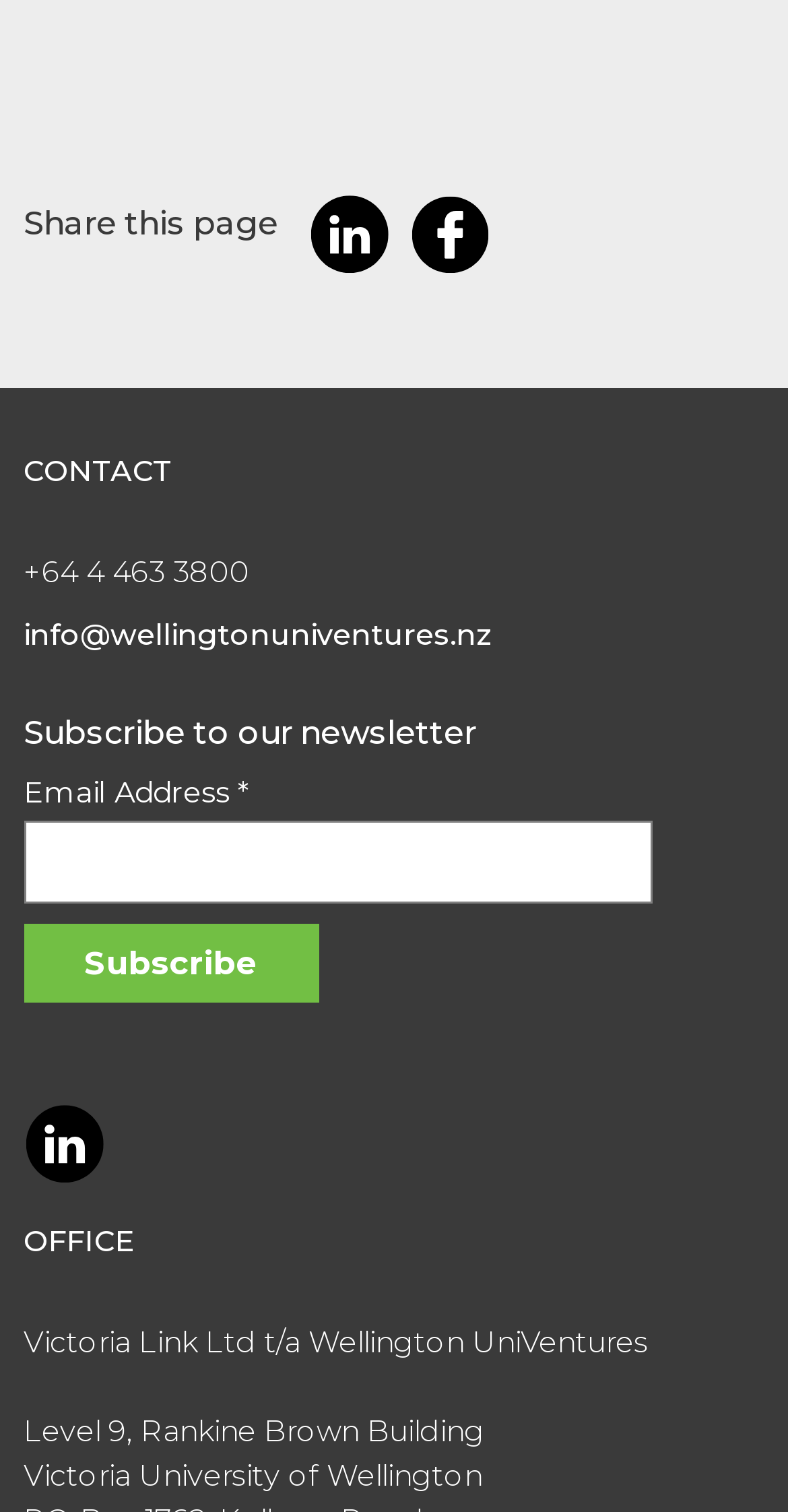Based on the visual content of the image, answer the question thoroughly: What is the name of the building where the office is located?

The office location is specified in the 'OFFICE' section, which is located at the bottom of the webpage. The office is located at 'Level 9, Rankine Brown Building, Victoria University of Wellington'.